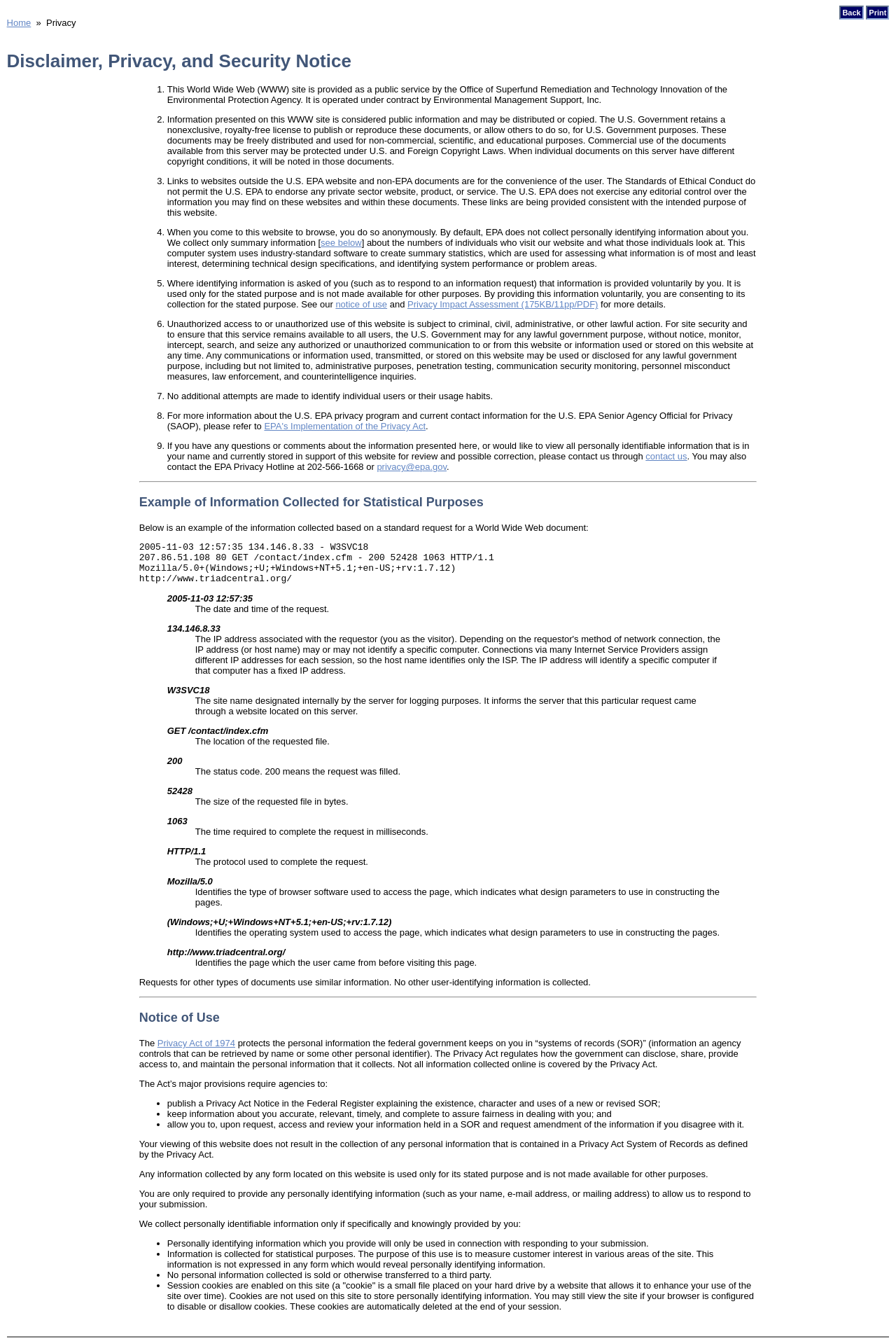Answer the question briefly using a single word or phrase: 
What information is collected about website visitors?

Summary information